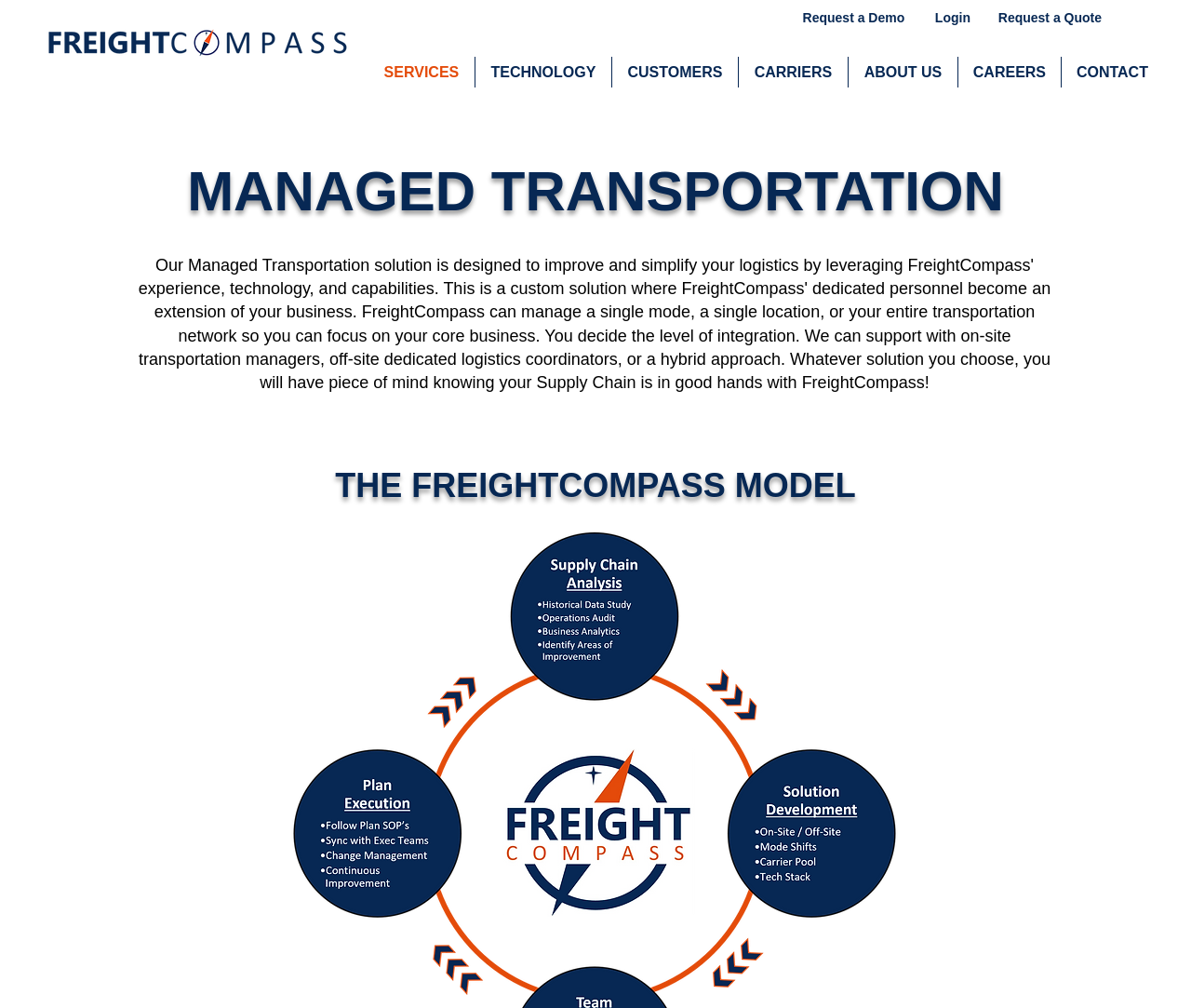Kindly determine the bounding box coordinates for the clickable area to achieve the given instruction: "Get a quote".

[0.836, 0.007, 0.927, 0.03]